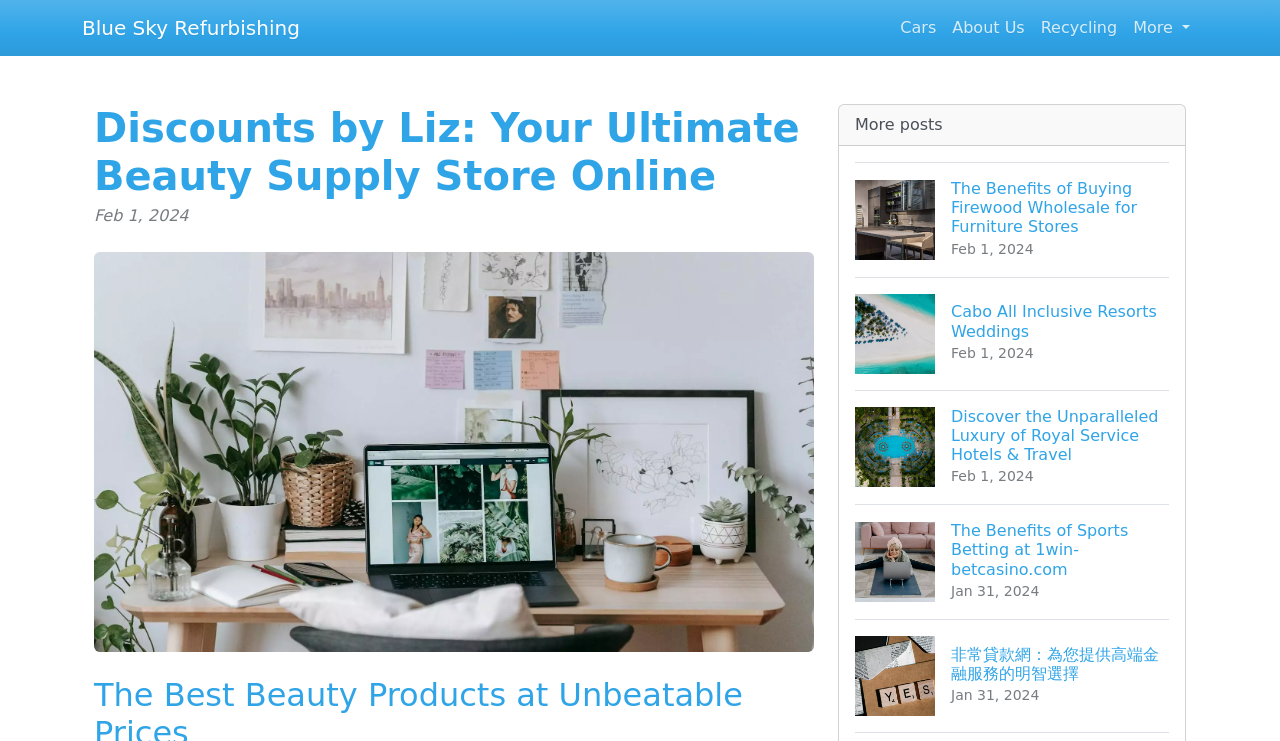What is the website about?
From the screenshot, provide a brief answer in one word or phrase.

Beauty supply store